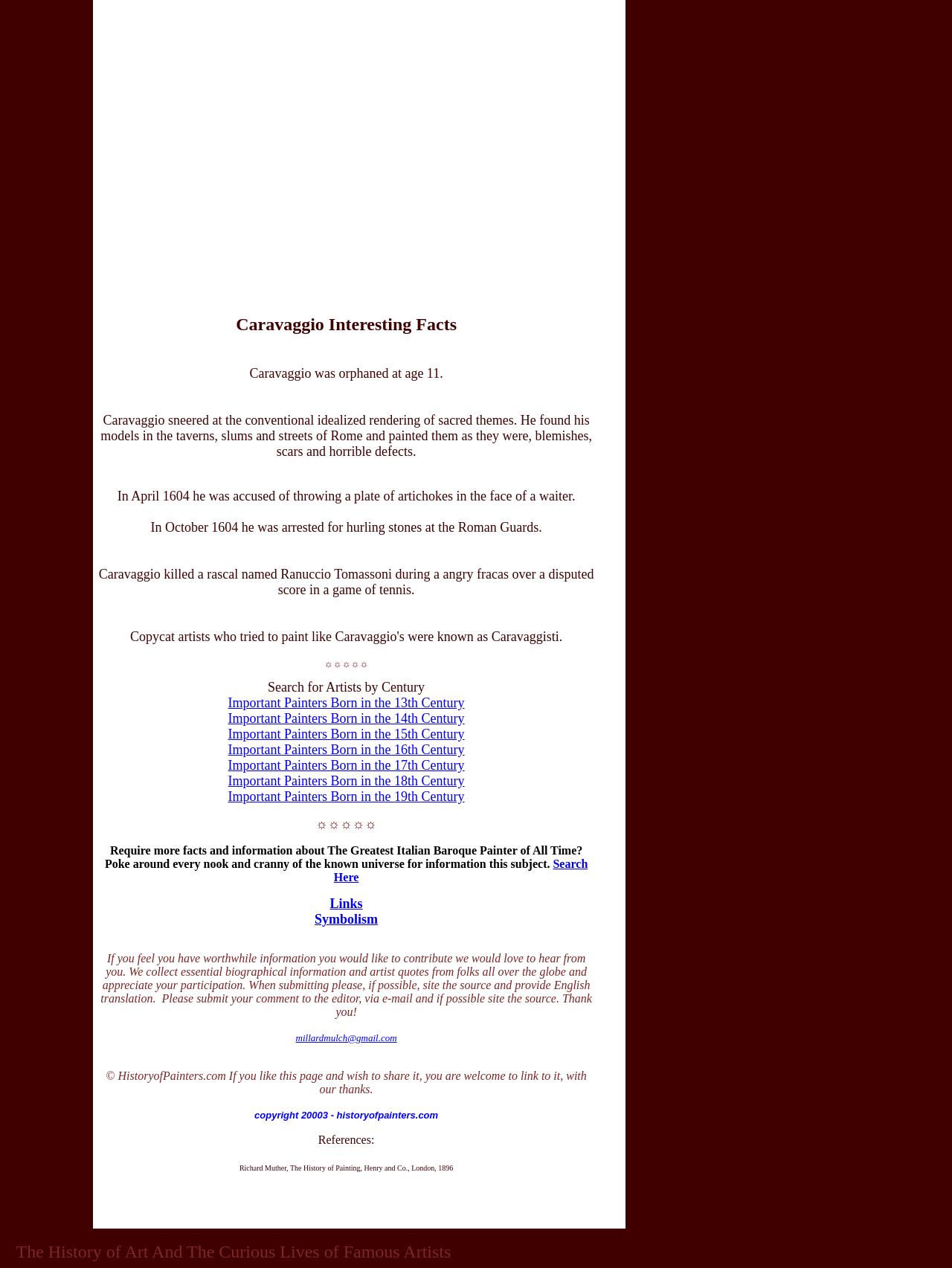Determine the bounding box for the described HTML element: "Search Here". Ensure the coordinates are four float numbers between 0 and 1 in the format [left, top, right, bottom].

[0.351, 0.676, 0.617, 0.697]